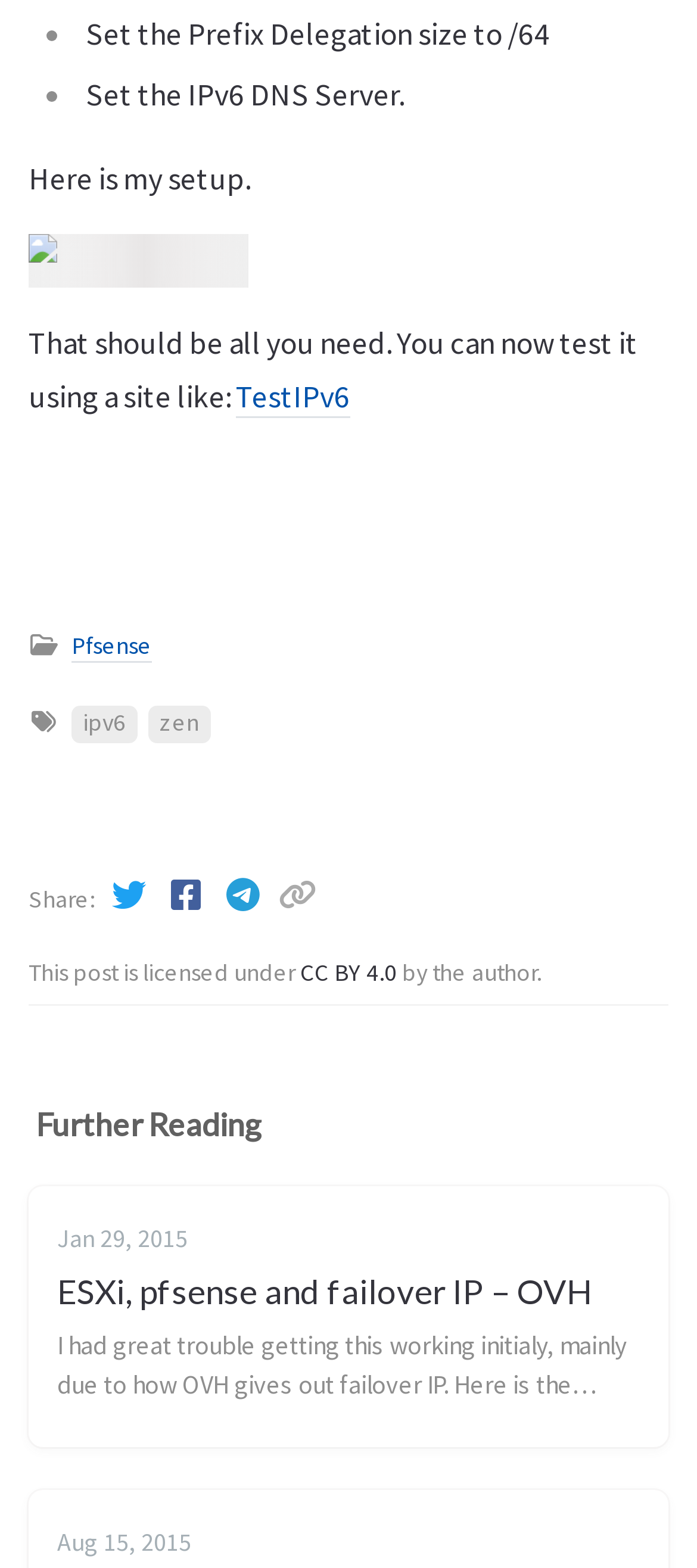Please identify the bounding box coordinates of where to click in order to follow the instruction: "Share on 'Twitter'".

[0.154, 0.558, 0.226, 0.585]